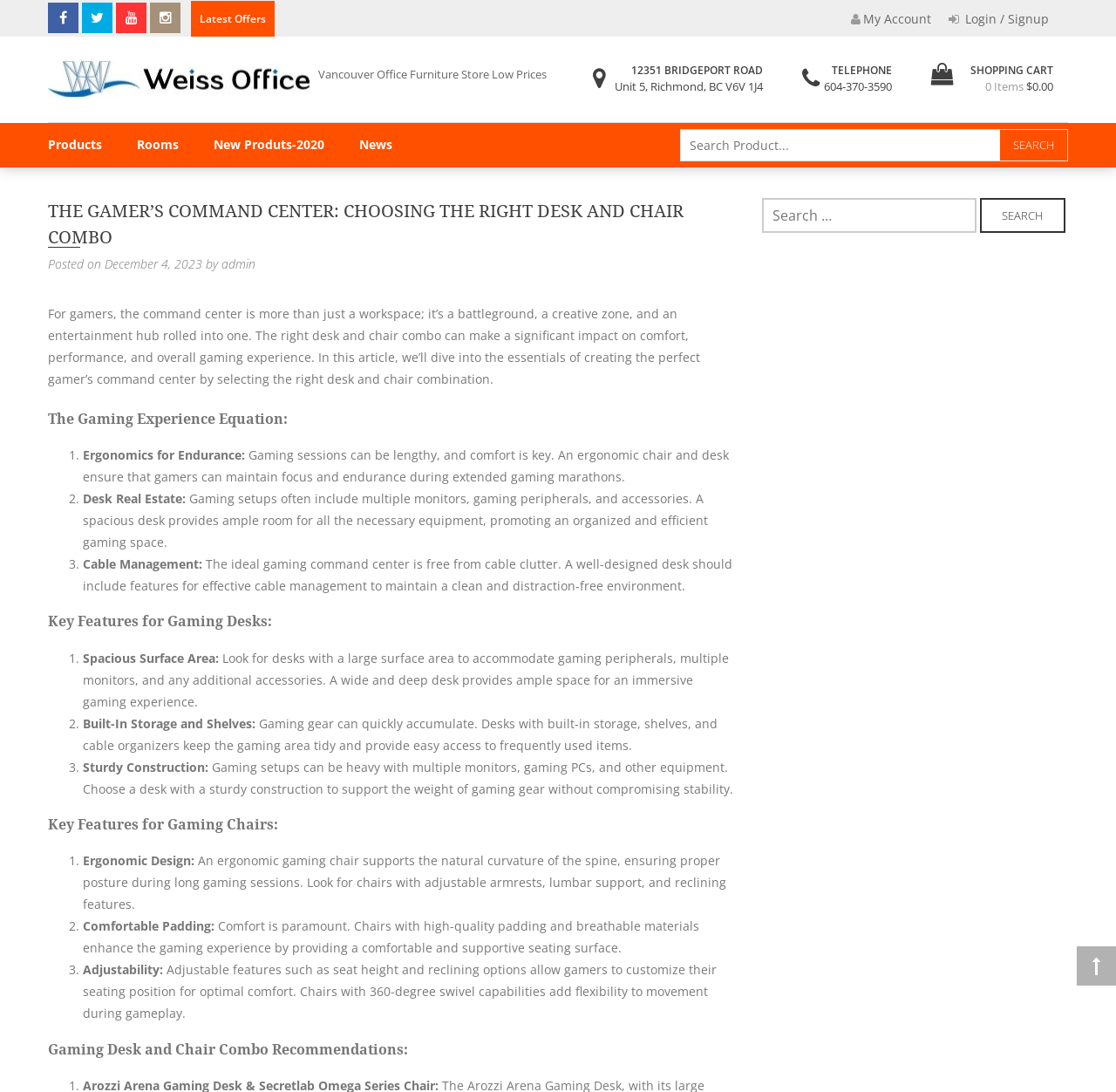What feature should a gaming desk have to support heavy equipment? Look at the image and give a one-word or short phrase answer.

Sturdy construction